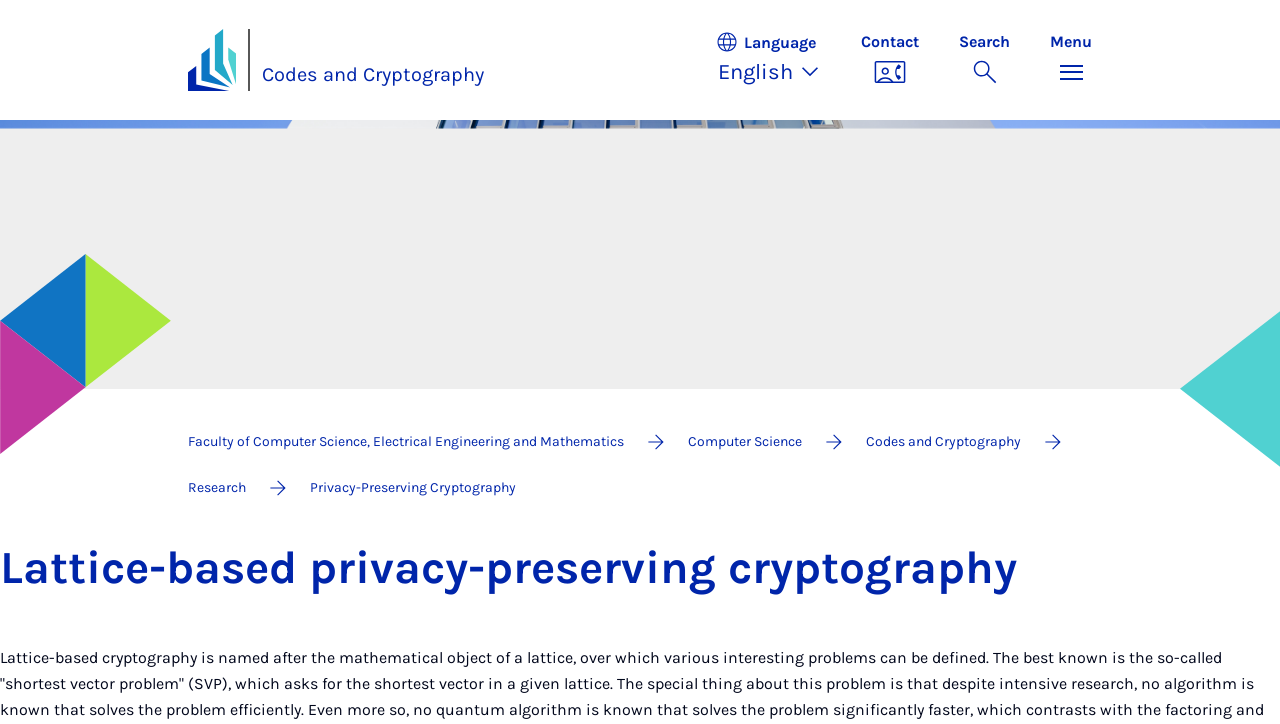Identify the bounding box coordinates of the element to click to follow this instruction: 'Switch to English language'. Ensure the coordinates are four float values between 0 and 1, provided as [left, top, right, bottom].

[0.559, 0.041, 0.657, 0.124]